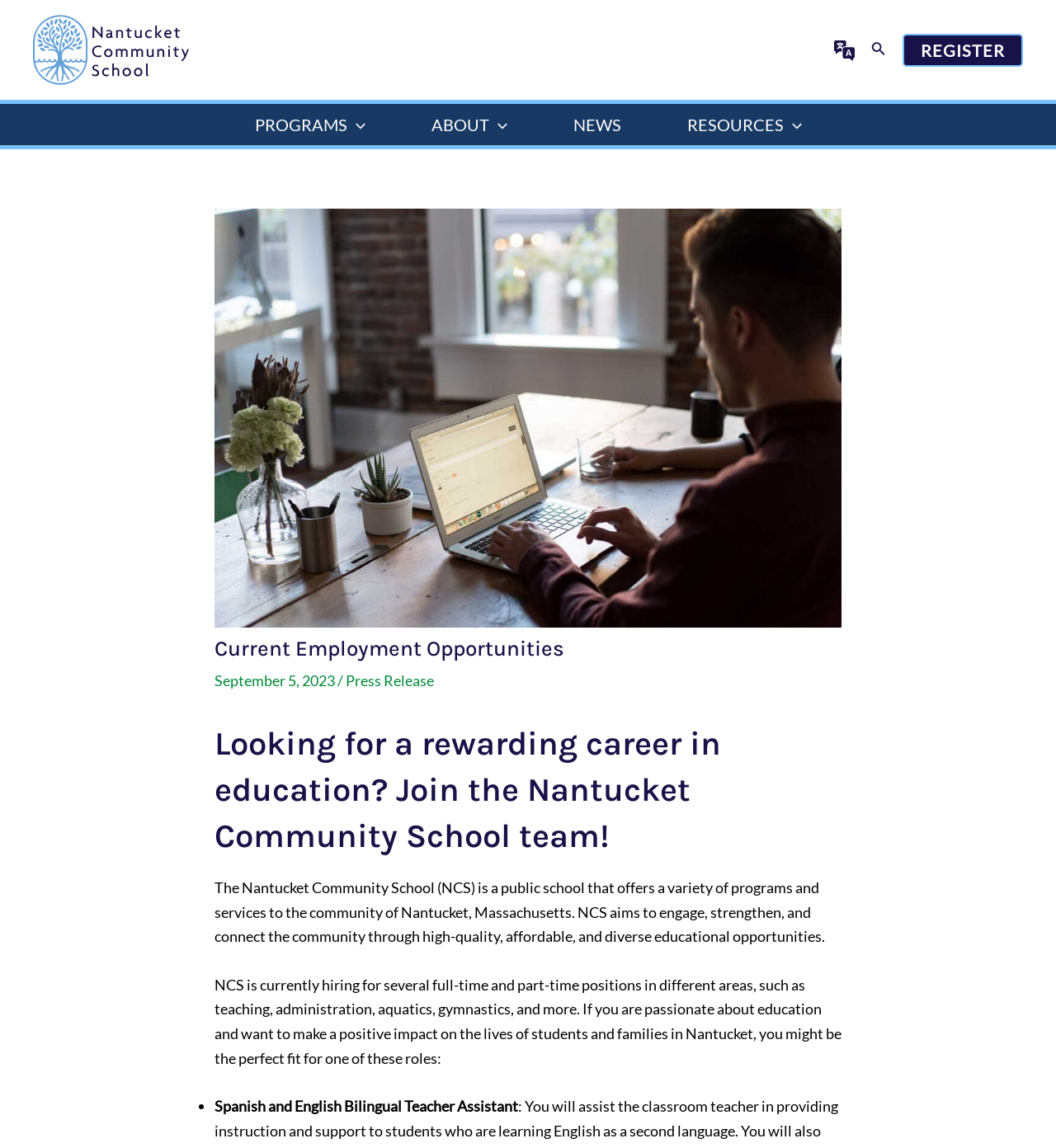Identify the bounding box coordinates for the element that needs to be clicked to fulfill this instruction: "register". Provide the coordinates in the format of four float numbers between 0 and 1: [left, top, right, bottom].

[0.855, 0.029, 0.969, 0.058]